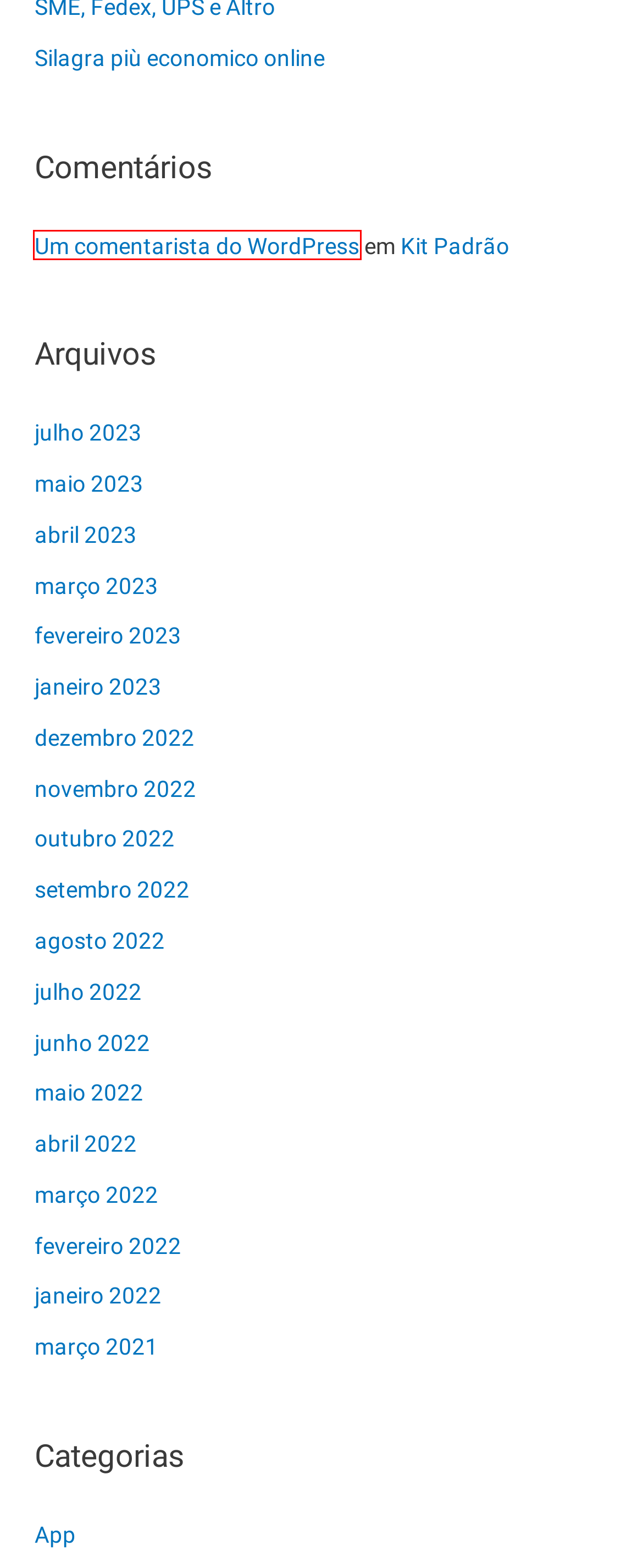You have been given a screenshot of a webpage with a red bounding box around a UI element. Select the most appropriate webpage description for the new webpage that appears after clicking the element within the red bounding box. The choices are:
A. abril 2023 - Natal Fibra
B. janeiro 2022 - Natal Fibra
C. janeiro 2023 - Natal Fibra
D. outubro 2022 - Natal Fibra
E. junho 2022 - Natal Fibra
F. agosto 2022 - Natal Fibra
G. Silagra più economico online - Natal Fibra
H. Blog Tool, Publishing Platform, and CMS – WordPress.org

H